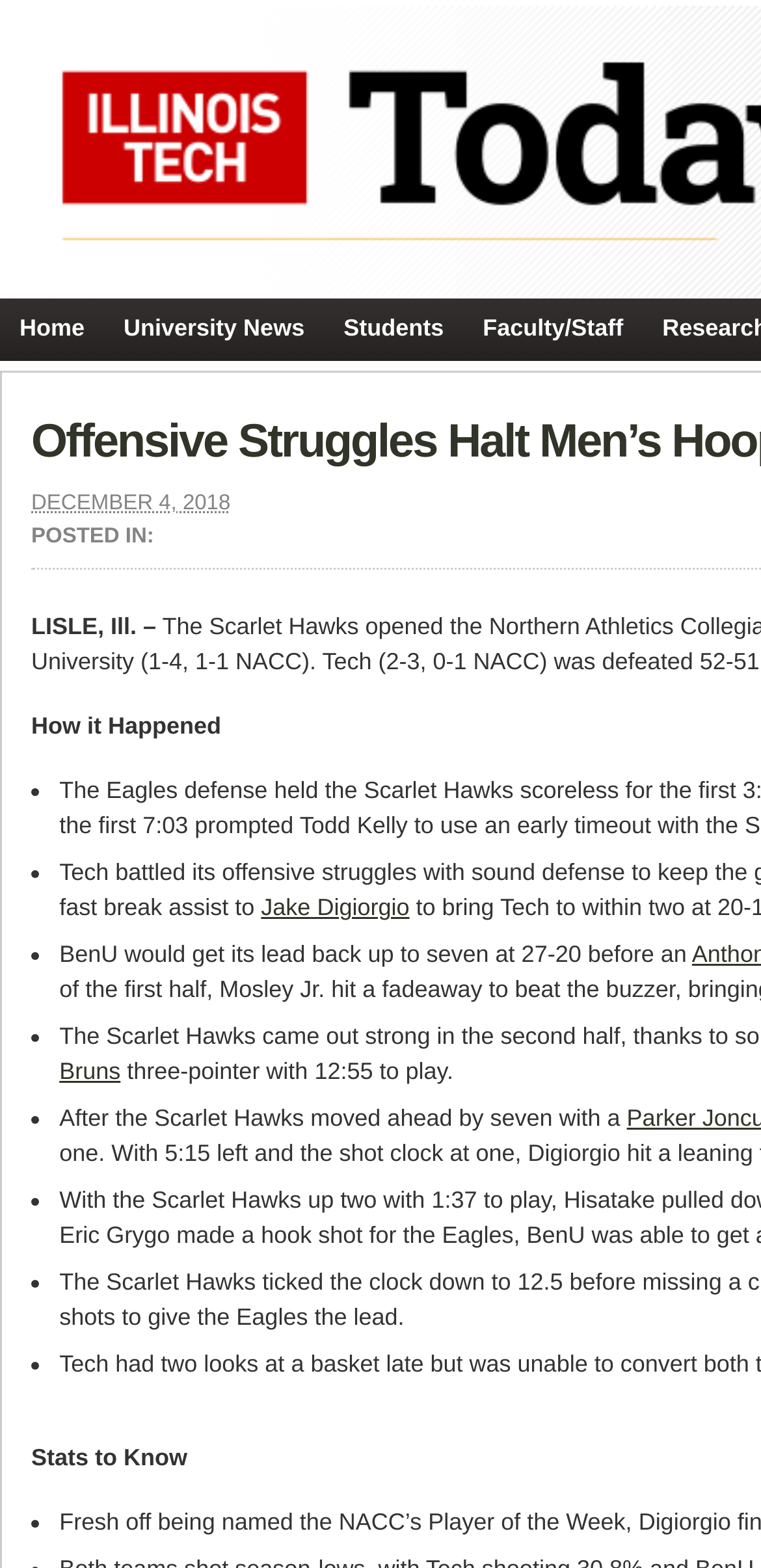Offer a thorough description of the webpage.

The webpage is about a sports news article, specifically a men's basketball game. At the top, there are four links: "Home", "University News", "Students", and "Faculty/Staff", aligned horizontally across the page. Below these links, there is an abbreviation indicating the date and time the article was posted, "DECEMBER 4, 2018", followed by the text "POSTED IN: LISLE, Ill. –".

The main content of the article starts with a heading "How it Happened", followed by a series of bullet points. Each bullet point is marked with a "•" symbol and contains a brief description of the game's events. The text describes the game's progression, including the score and key plays. There are seven bullet points in total, each with a brief summary of the game's events.

Throughout the article, there are no images. The text is the primary focus, with a clear and concise writing style. The article appears to be a summary of the game, highlighting key moments and statistics. At the bottom of the page, there is a section titled "Stats to Know", which may contain additional information about the game's statistics.